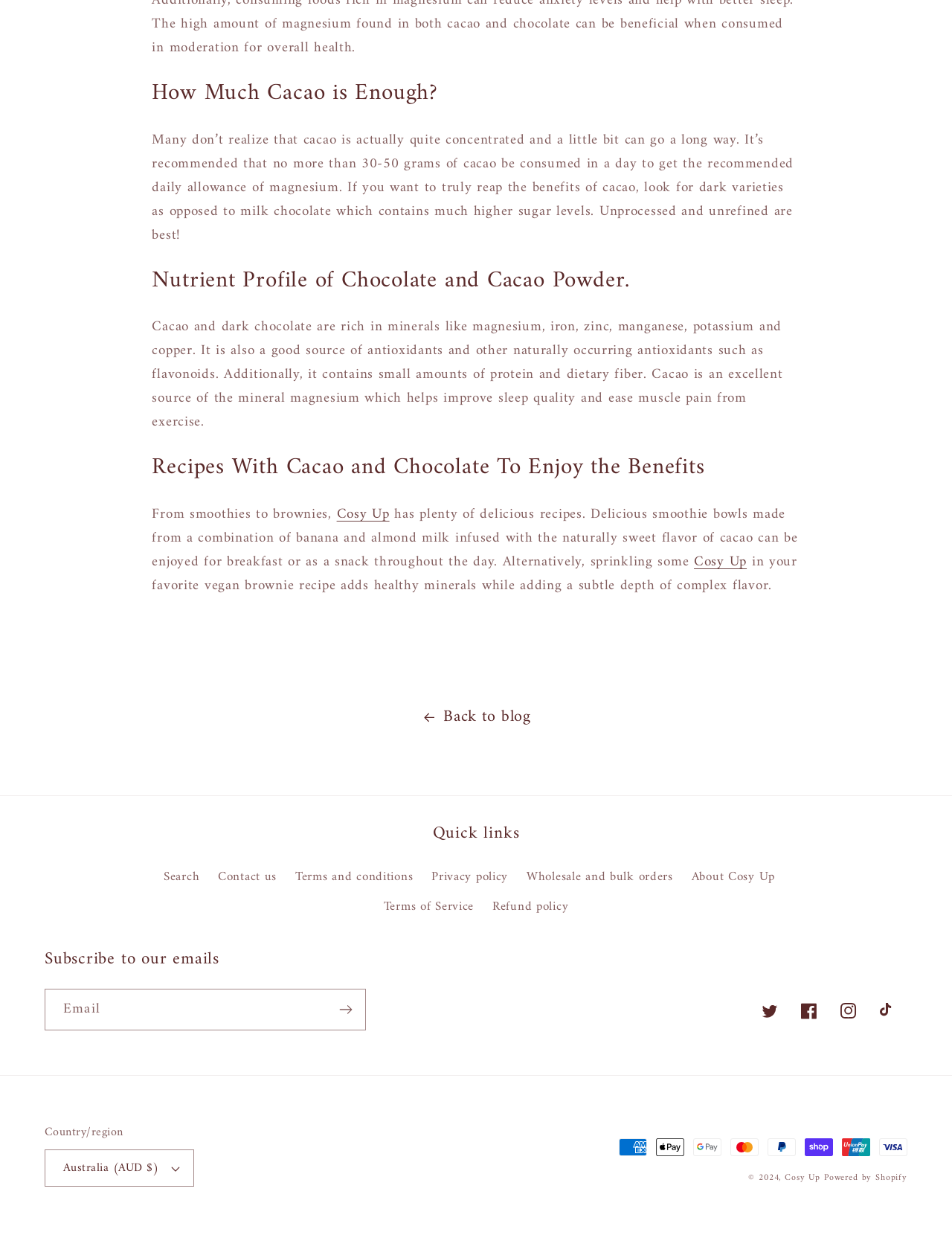Locate the bounding box for the described UI element: "Black Tree Pictures". Ensure the coordinates are four float numbers between 0 and 1, formatted as [left, top, right, bottom].

None